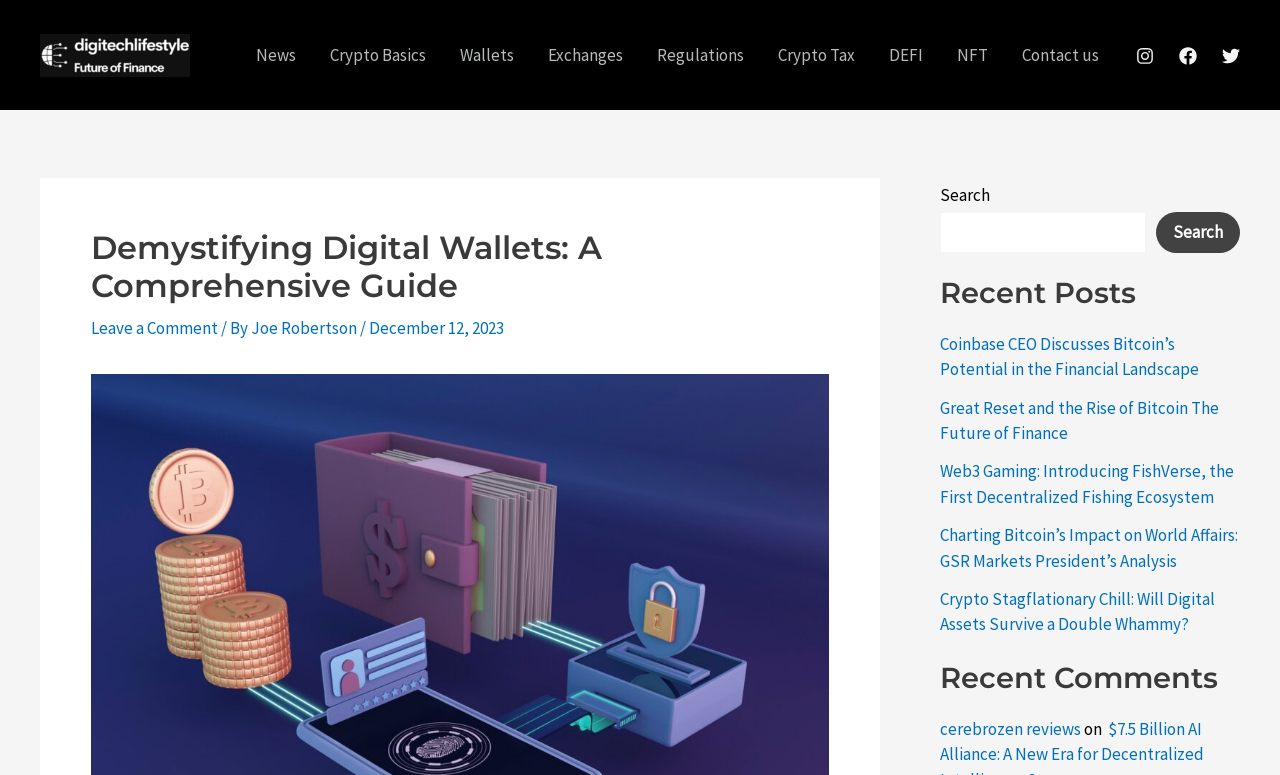Please provide a comprehensive answer to the question based on the screenshot: Who is the author of the article 'Demystifying Digital Wallets: A Comprehensive Guide'?

I looked at the article header and found the author's name, which is 'Joe Robertson'.